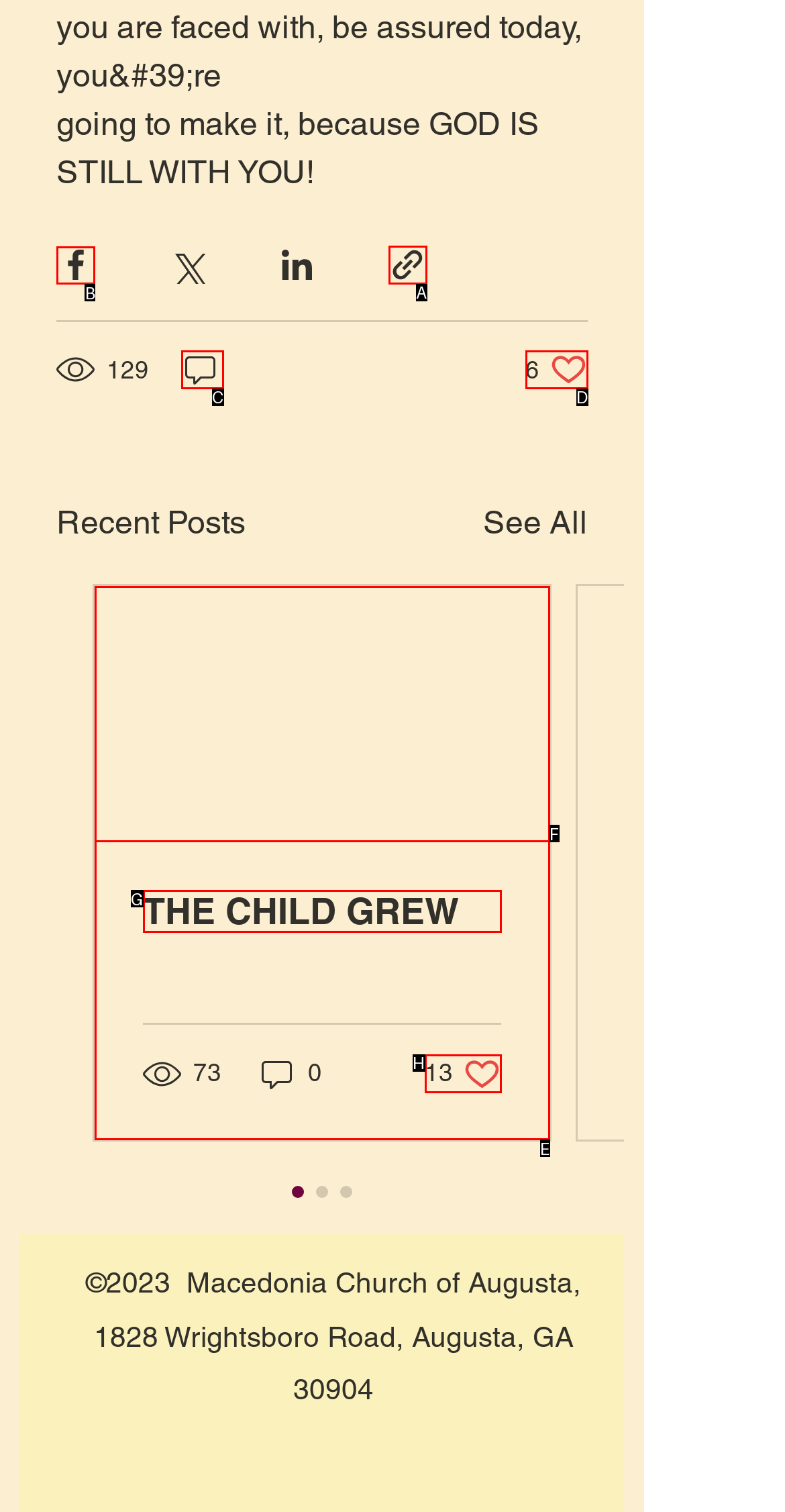Which UI element's letter should be clicked to achieve the task: check September 2021
Provide the letter of the correct choice directly.

None